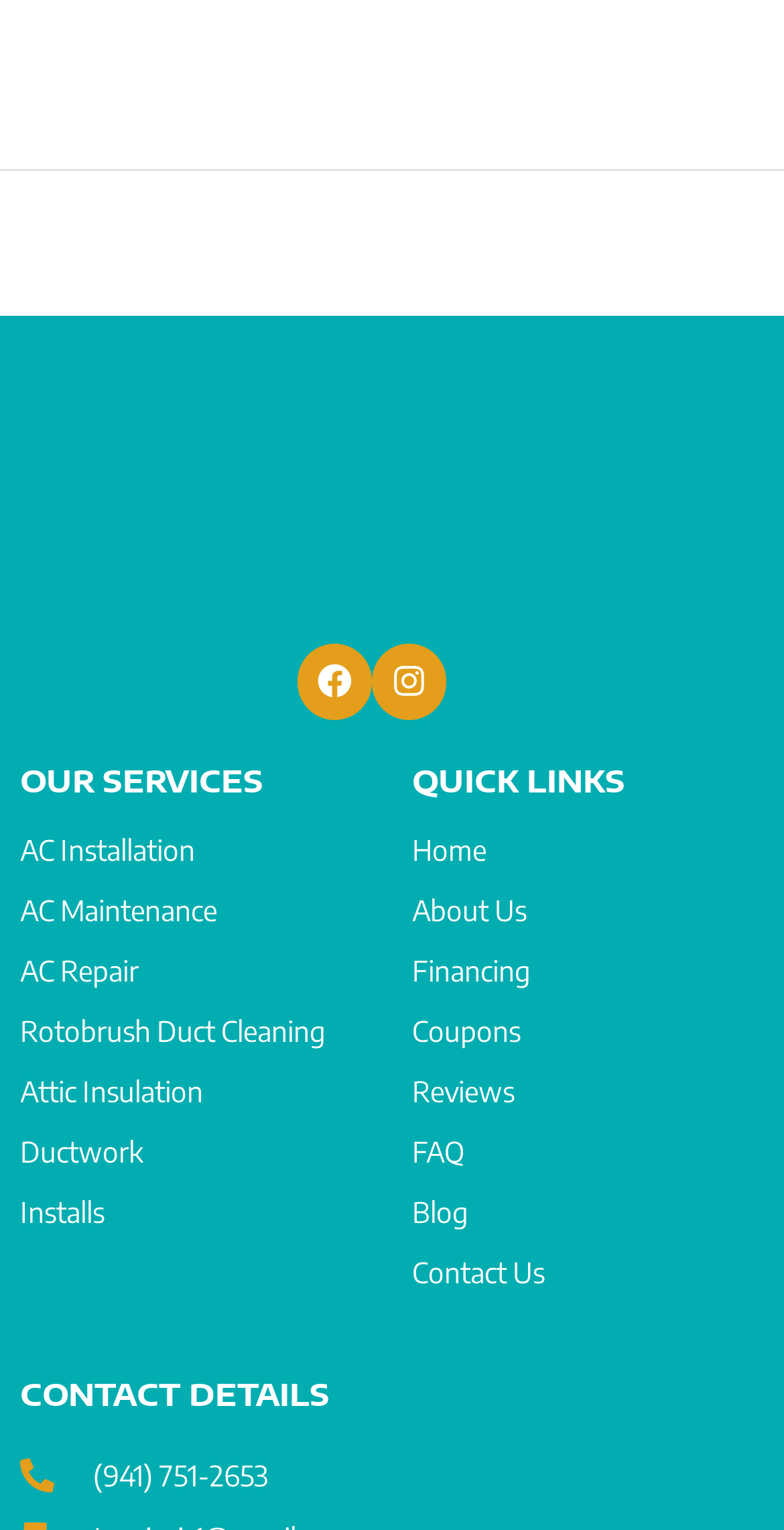Analyze the image and deliver a detailed answer to the question: What services does the company offer?

The company offers various services, including AC Installation, AC Maintenance, AC Repair, Rotobrush Duct Cleaning, Attic Insulation, Ductwork, and Installs, which can be found in the 'OUR SERVICES' section of the page.